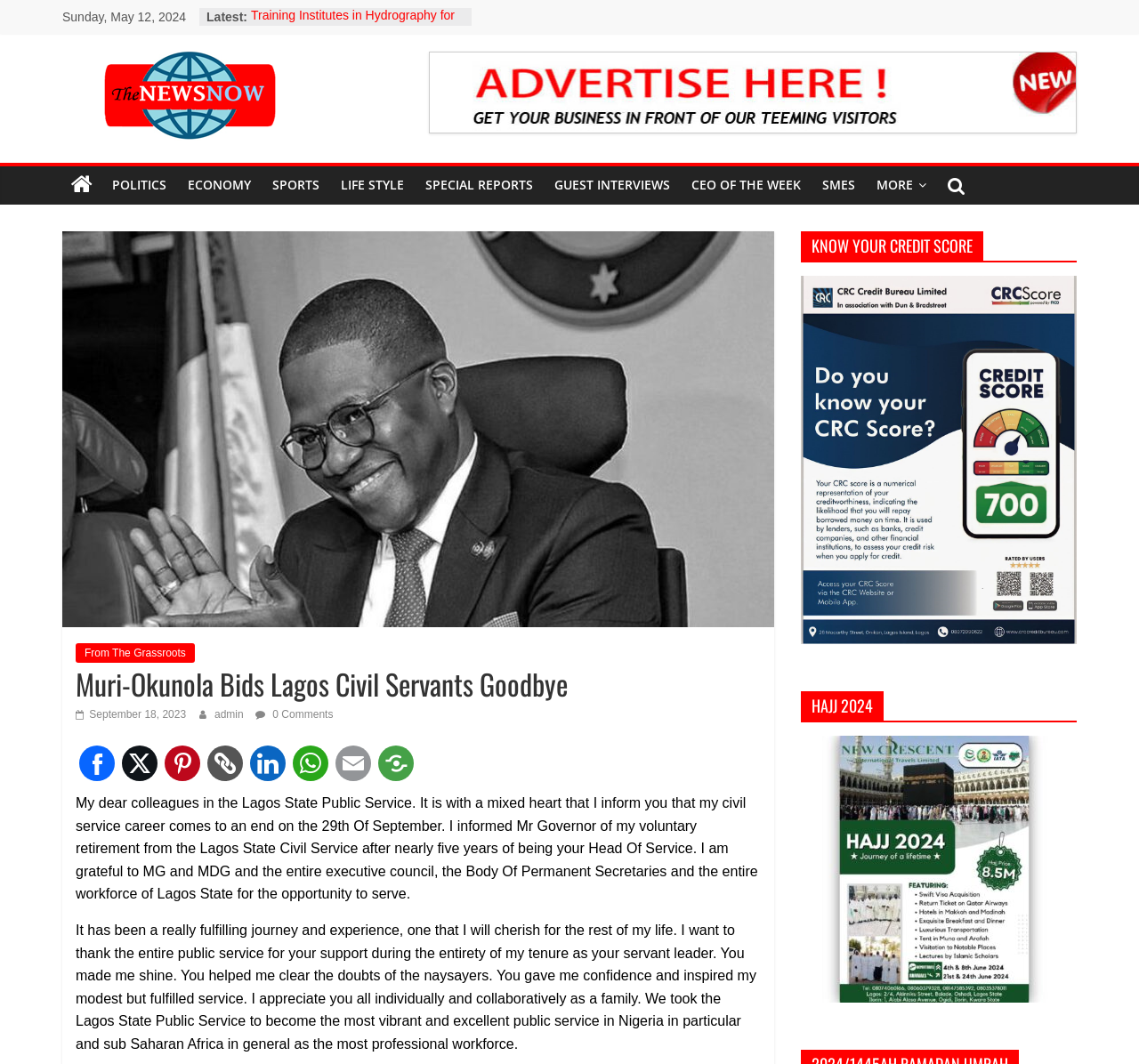Please study the image and answer the question comprehensively:
What is the position held by Muri-Okunola in the Lagos State Public Service?

I found the position held by Muri-Okunola in the Lagos State Public Service by reading the text of the news article, which mentions that he informed Mr Governor of his voluntary retirement from the Lagos State Civil Service after nearly five years of being the Head Of Service.